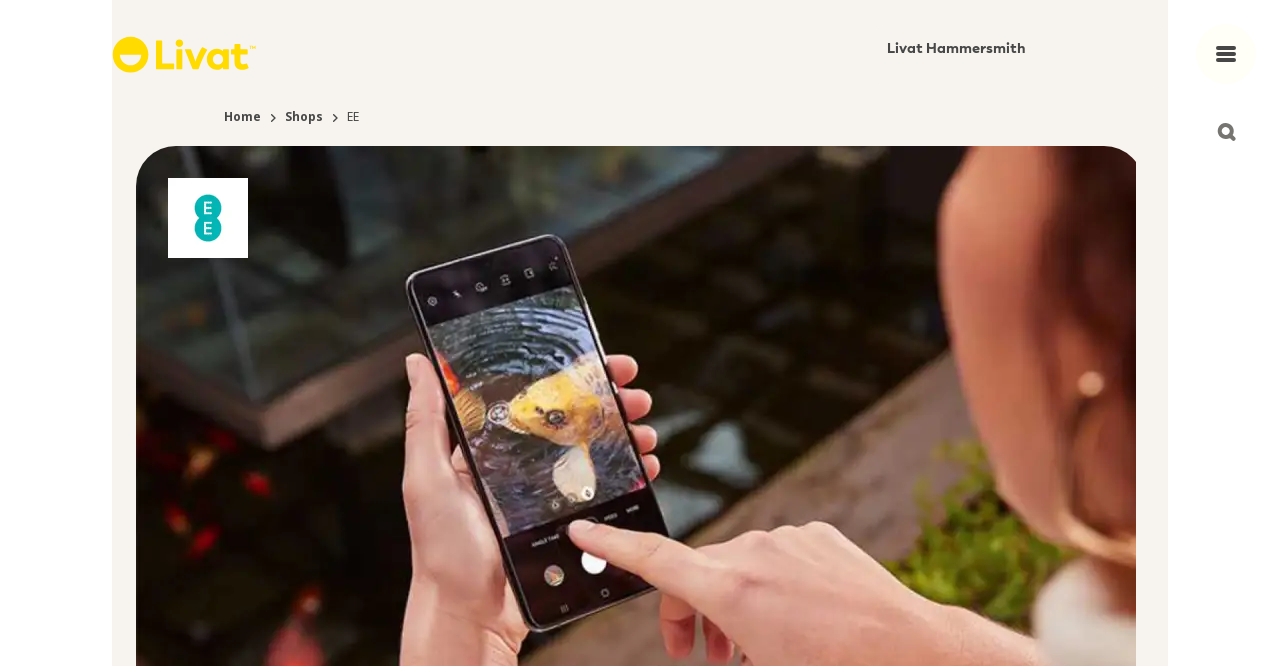What is the logo of Livat?
Using the image, respond with a single word or phrase.

Livat logotype